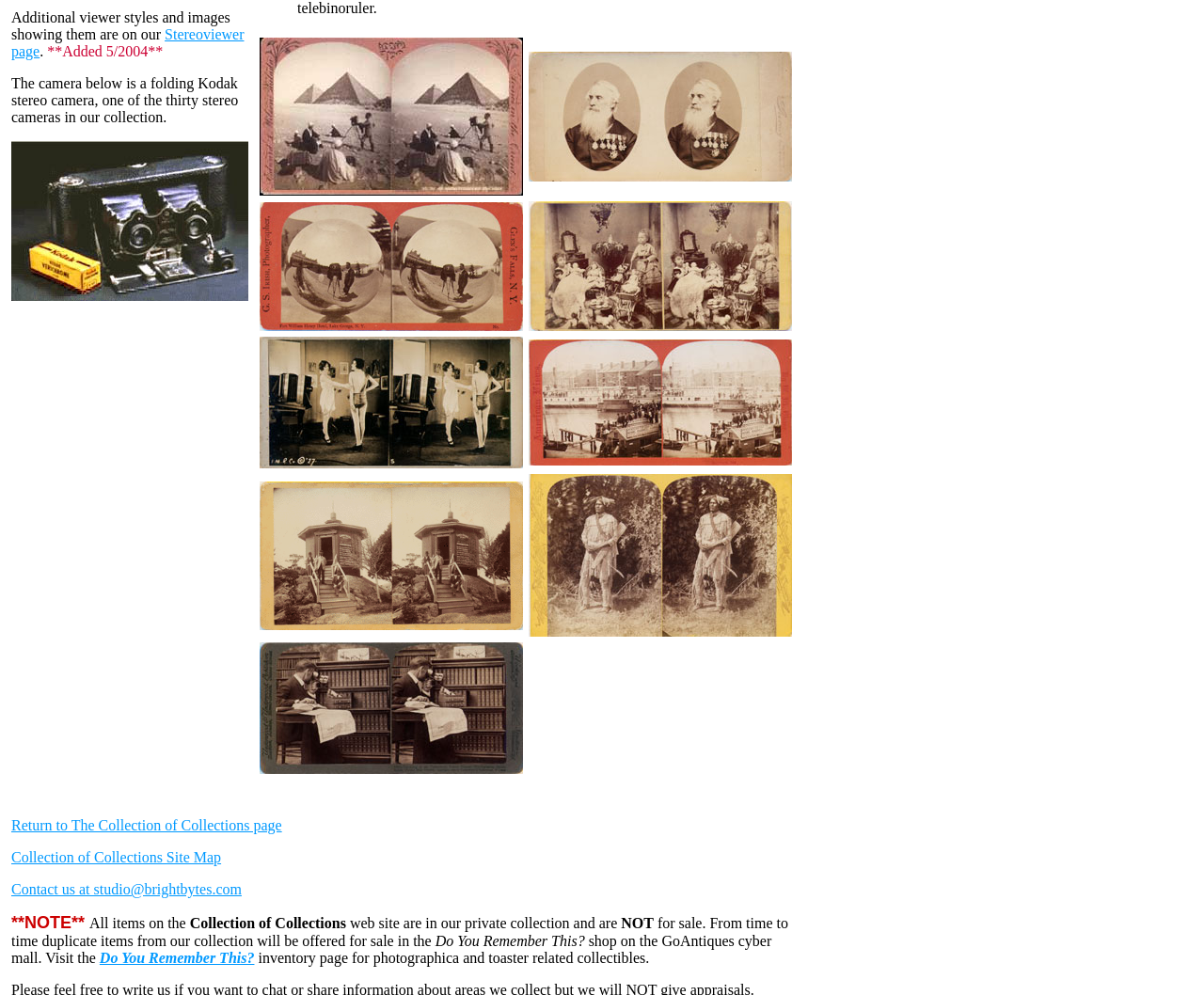Identify the bounding box for the element characterized by the following description: "Contact us at studio@brightbytes.com".

[0.009, 0.886, 0.201, 0.902]